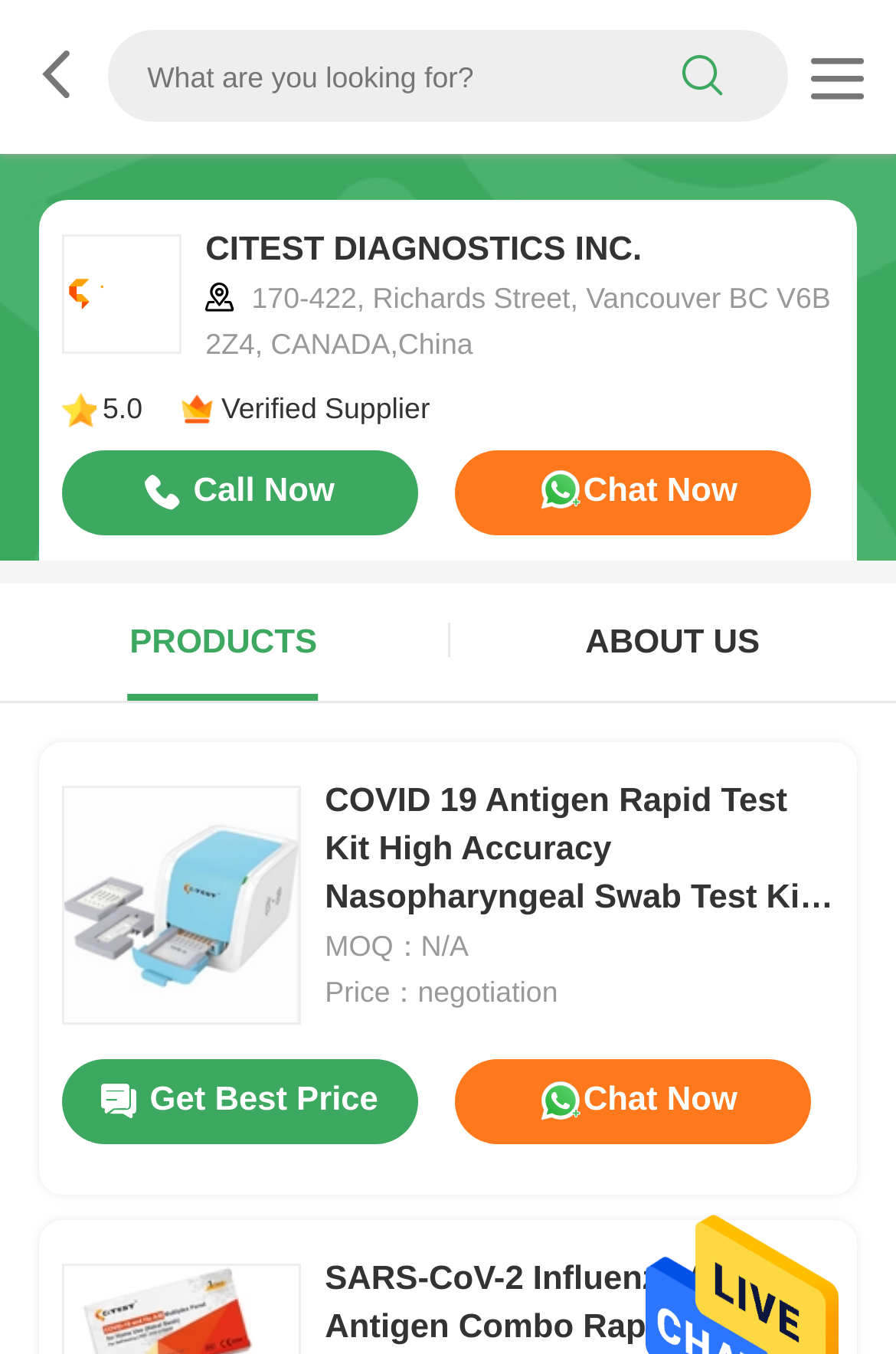Please determine the bounding box coordinates, formatted as (top-left x, top-left y, bottom-right x, bottom-right y), with all values as floating point numbers between 0 and 1. Identify the bounding box of the region described as: Get Best Price

[0.069, 0.782, 0.466, 0.845]